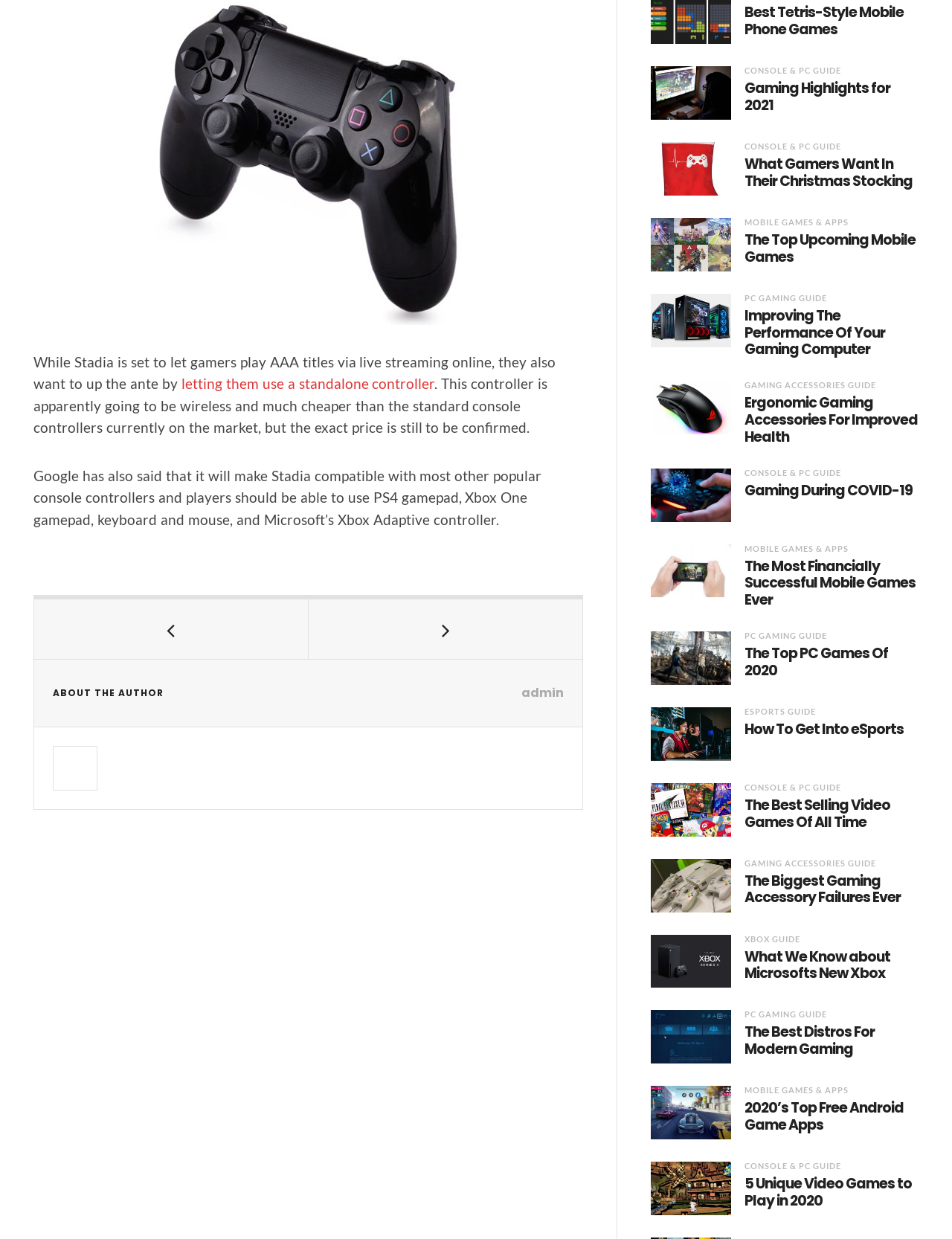Please predict the bounding box coordinates of the element's region where a click is necessary to complete the following instruction: "Click on the link to read about the best Tetris-style mobile phone games". The coordinates should be represented by four float numbers between 0 and 1, i.e., [left, top, right, bottom].

[0.782, 0.016, 0.965, 0.043]